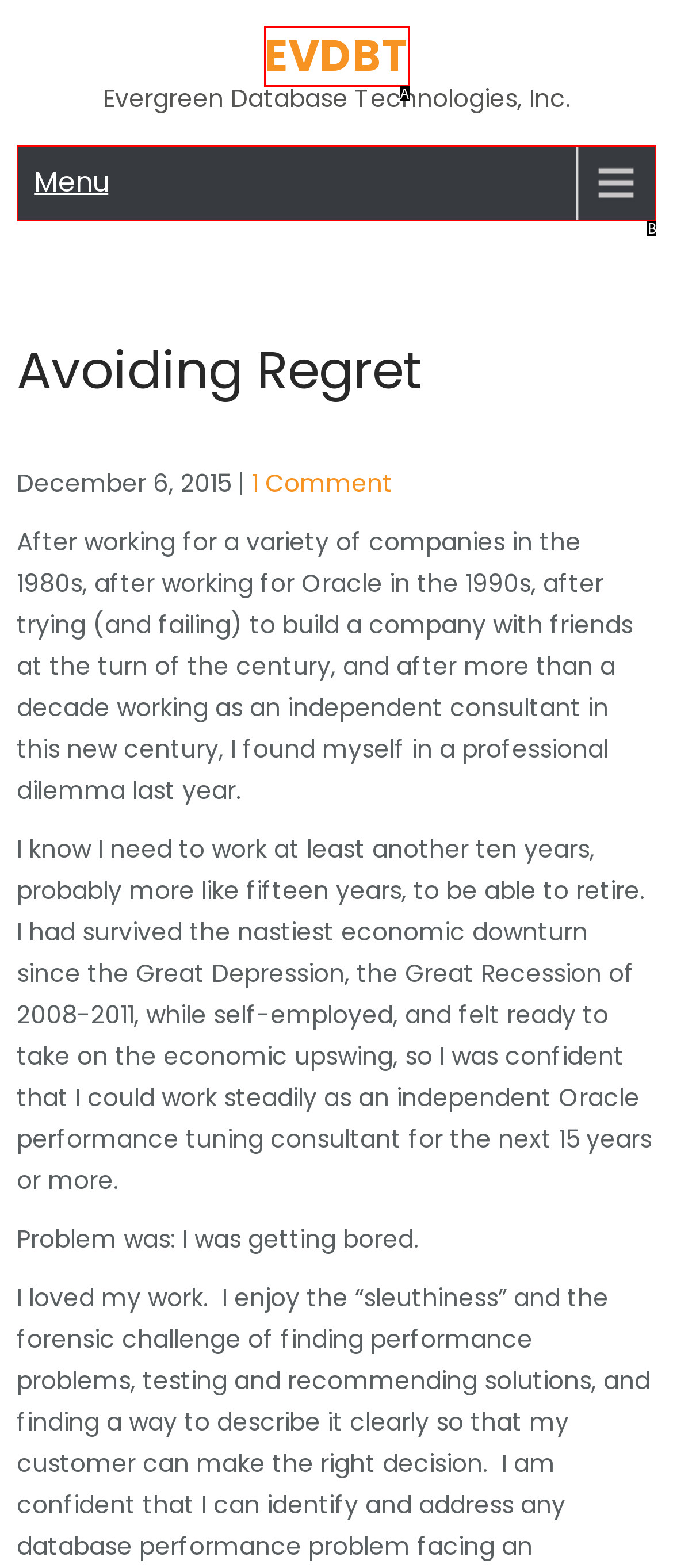Select the option that matches the description: parent_node: About US Contact US. Answer with the letter of the correct option directly.

None